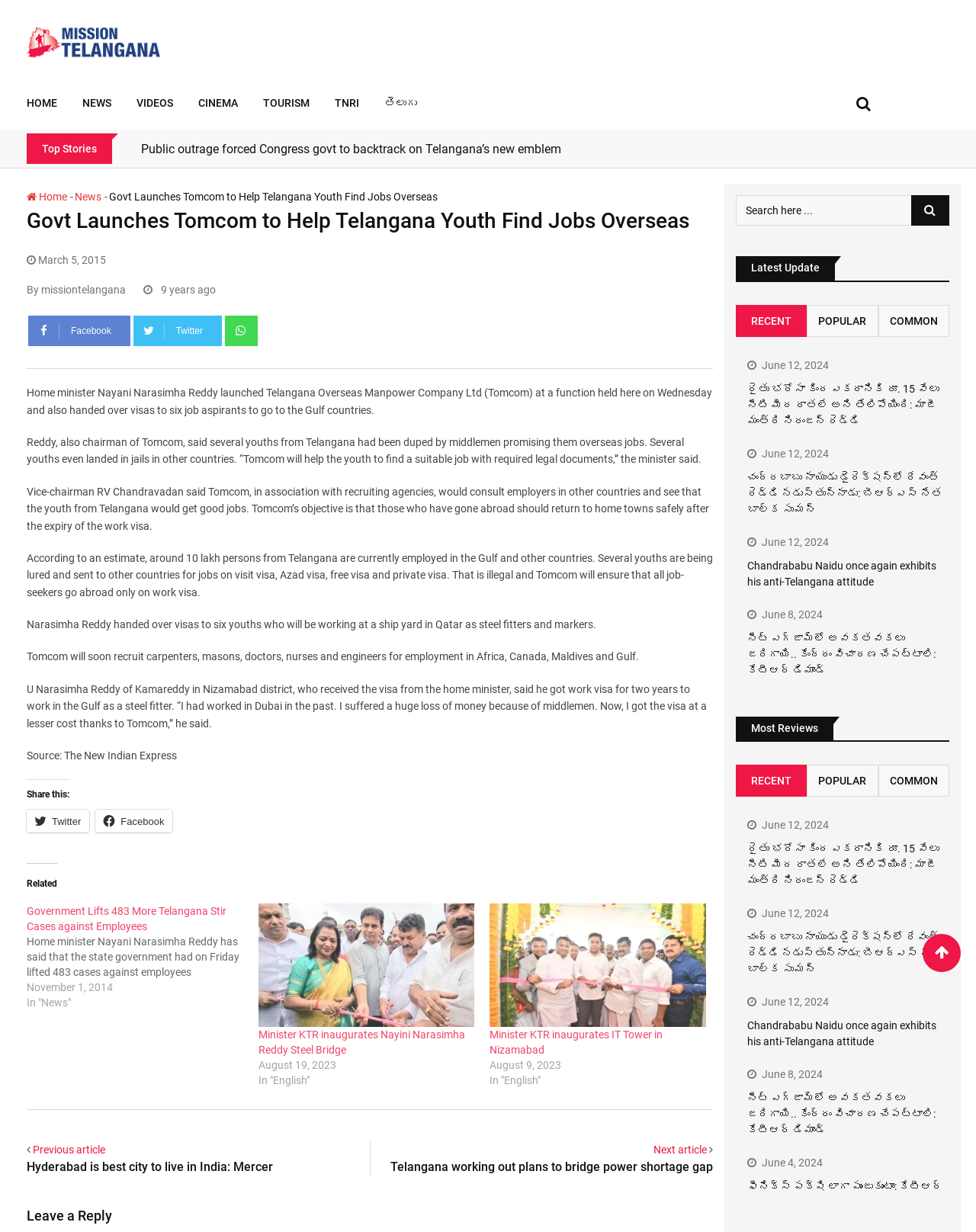Identify the bounding box coordinates for the UI element described as follows: Previous article. Use the format (top-left x, top-left y, bottom-right x, bottom-right y) and ensure all values are floating point numbers between 0 and 1.

[0.034, 0.928, 0.108, 0.938]